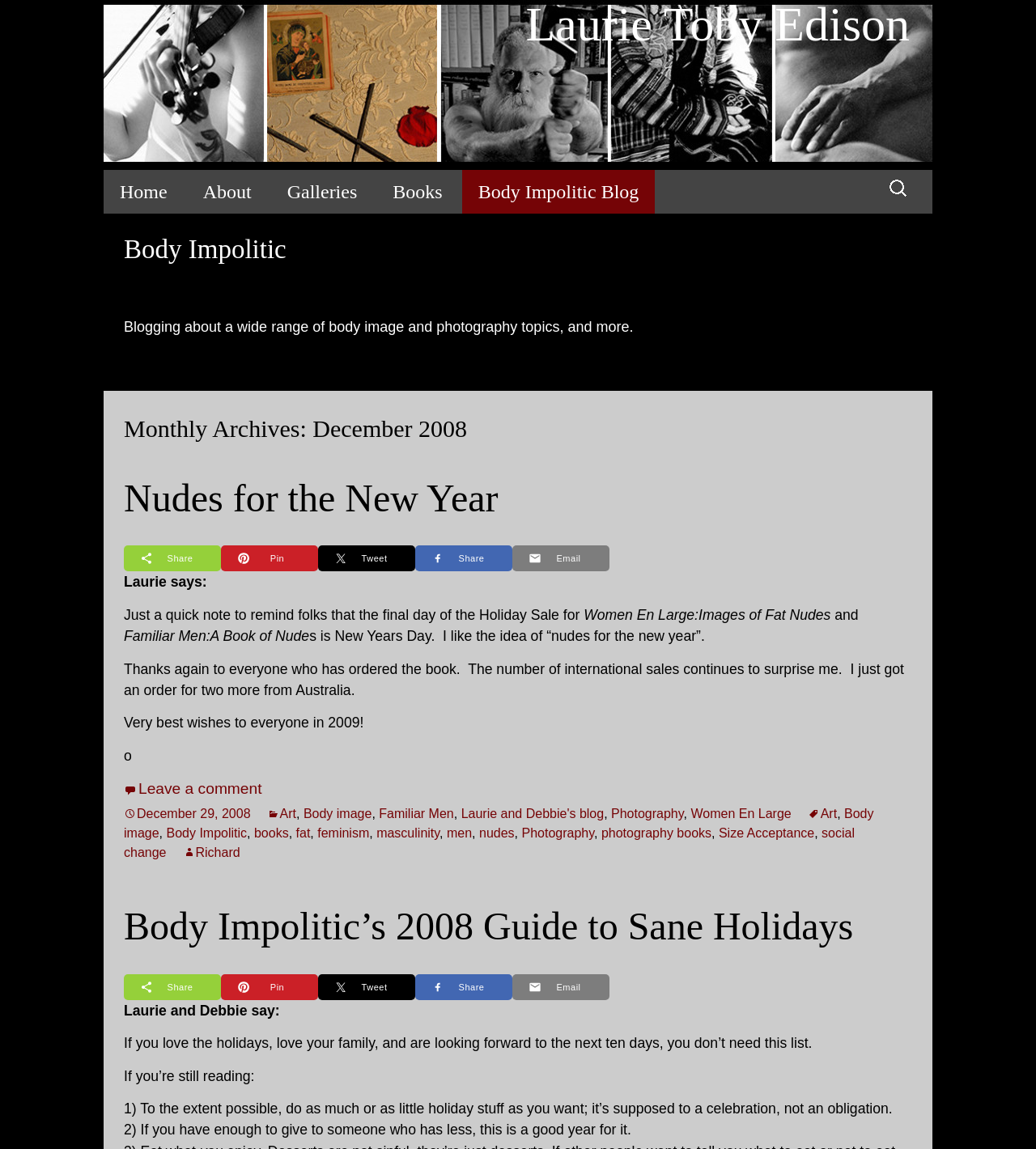What is the name of the book mentioned in the blog post?
Kindly give a detailed and elaborate answer to the question.

The name of the book can be found in the text 'Women En Large: Images of Fat Nudes' which is located in the blog post, indicating that this is the name of the book being mentioned.